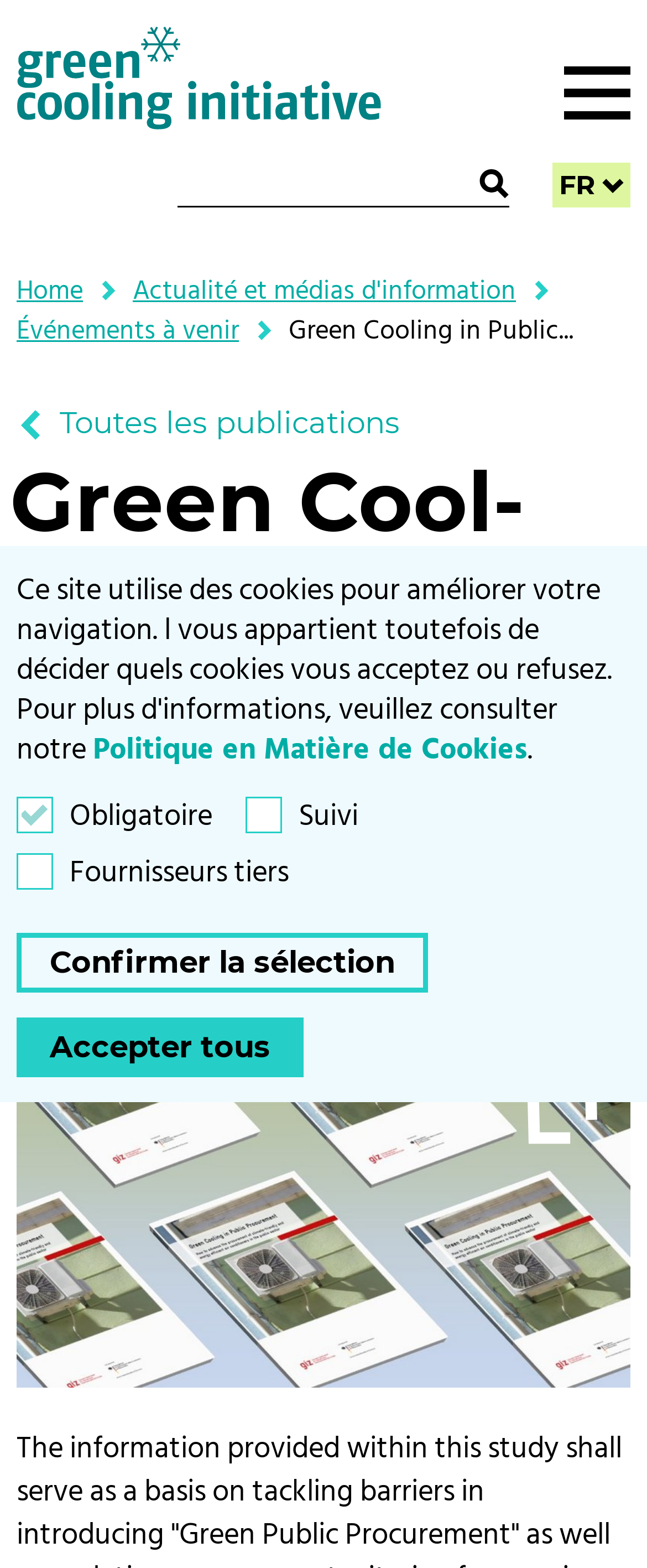Please specify the bounding box coordinates of the area that should be clicked to accomplish the following instruction: "Search for a keyword". The coordinates should consist of four float numbers between 0 and 1, i.e., [left, top, right, bottom].

[0.274, 0.107, 0.721, 0.127]